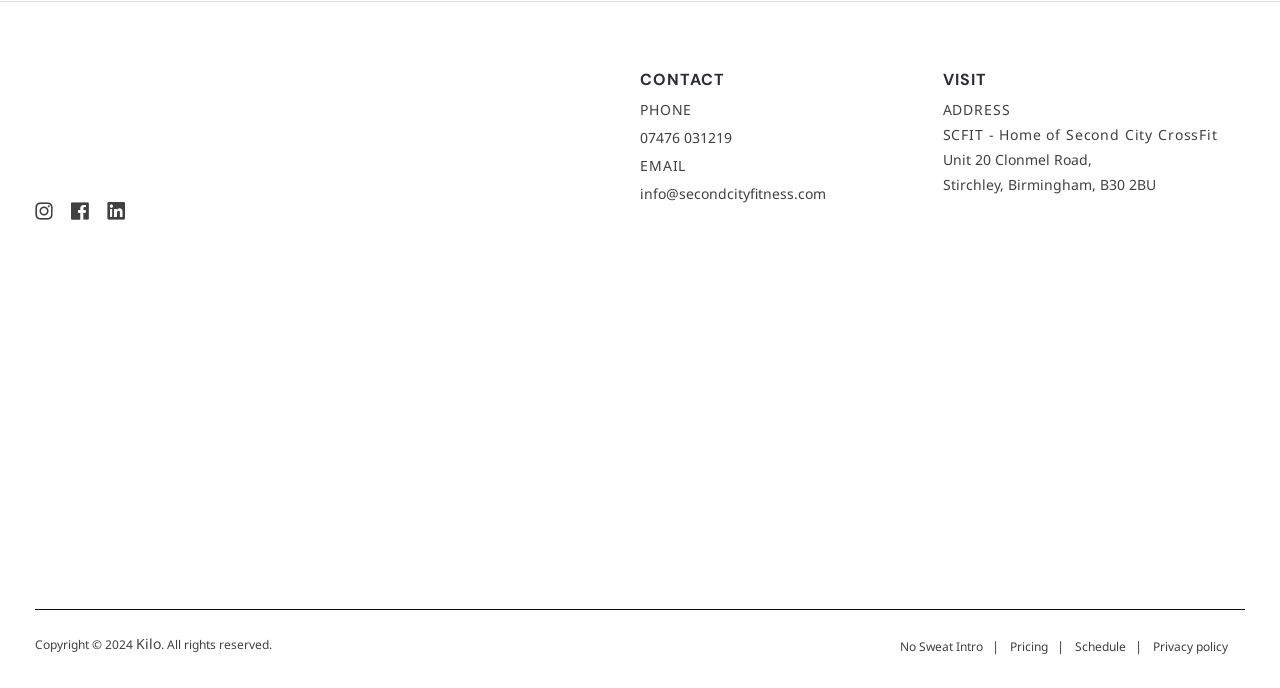Who designed the website?
Based on the content of the image, thoroughly explain and answer the question.

I found the designer's name in the copyright section at the bottom of the webpage, which is 'Kilo'.